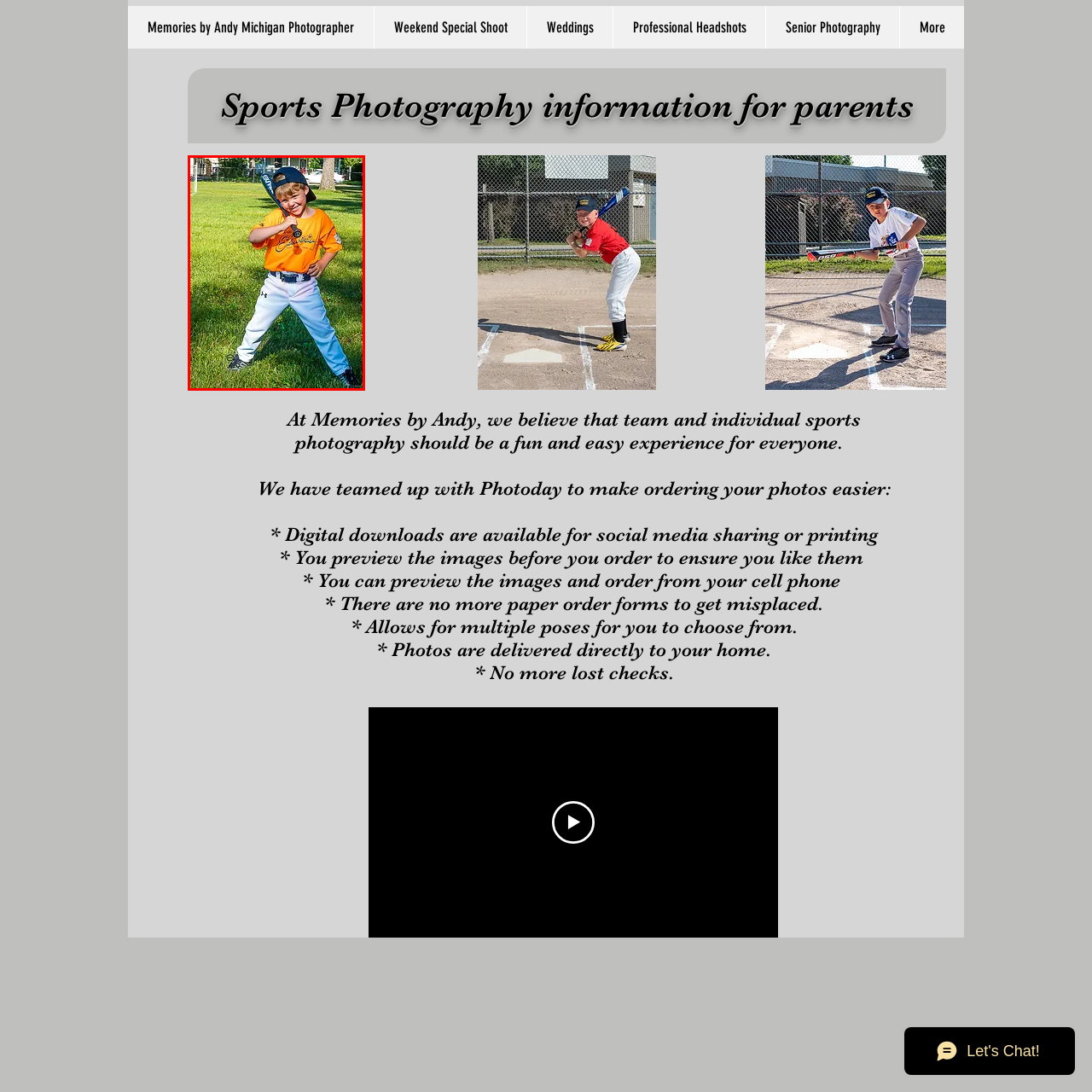What is the boy holding over his shoulder?
Please look at the image marked with a red bounding box and provide a one-word or short-phrase answer based on what you see.

a baseball bat